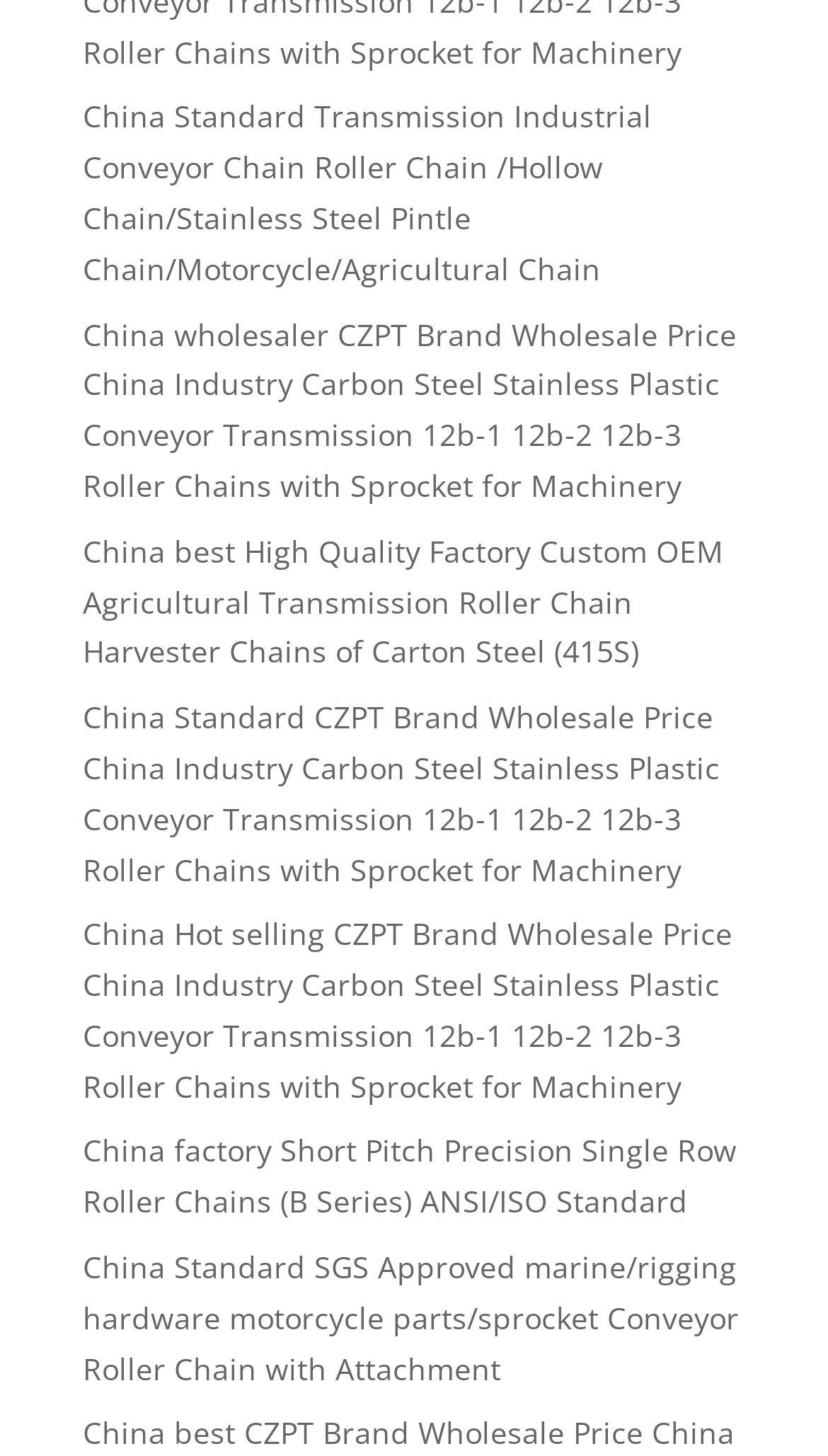Based on the image, please respond to the question with as much detail as possible:
What type of products are listed on this webpage?

Based on the links provided on the webpage, it appears that the webpage is listing various types of conveyor chains, including transmission industrial conveyor chain roller chain, stainless steel pintle chain, and agricultural chain.